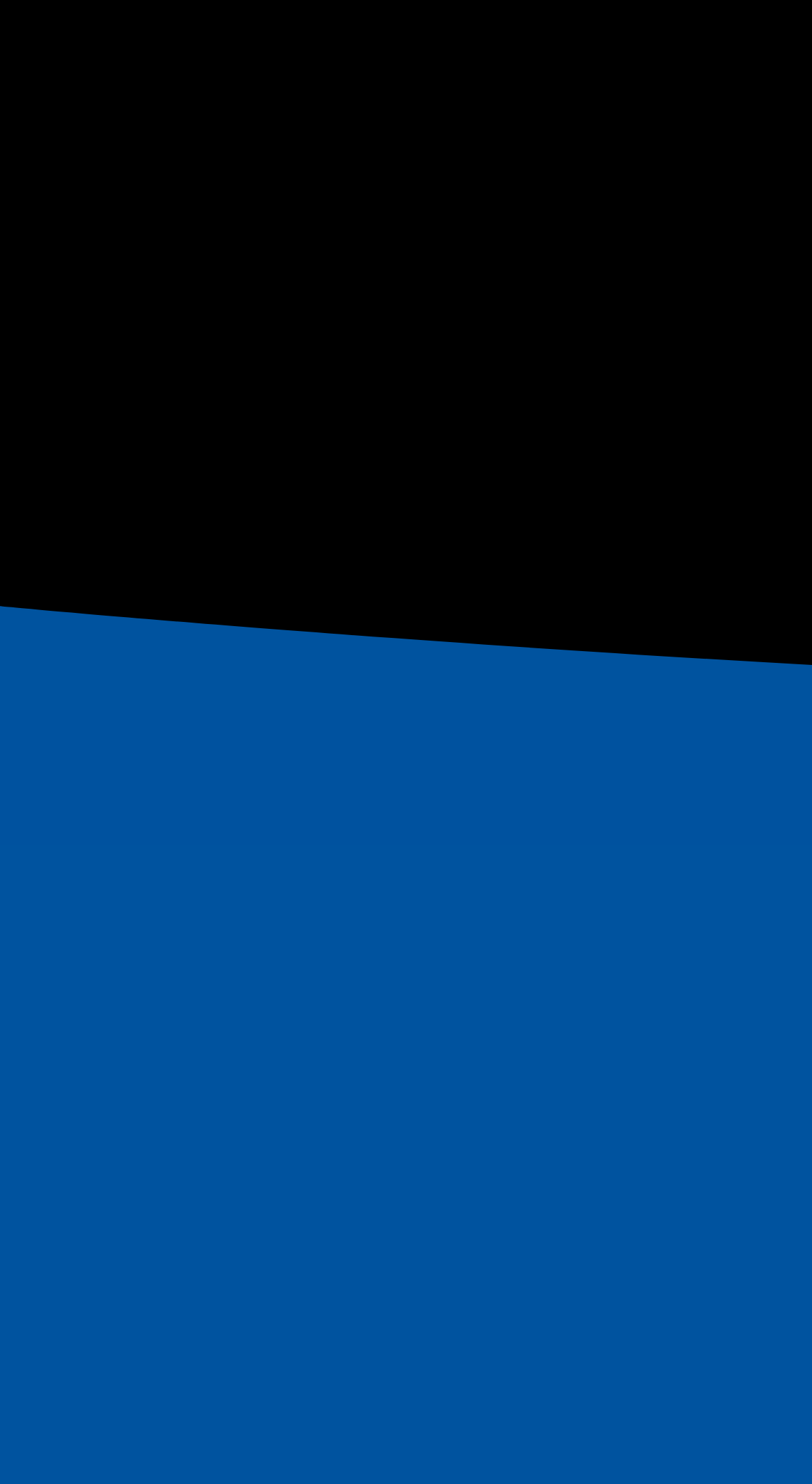What is the phone number to schedule an appointment?
Please provide a comprehensive answer based on the contents of the image.

The phone number to schedule an appointment can be found in the top section of the webpage, next to the 'Schedule an appointment with our chiropractic team today!' text, and also in the contact information section below.